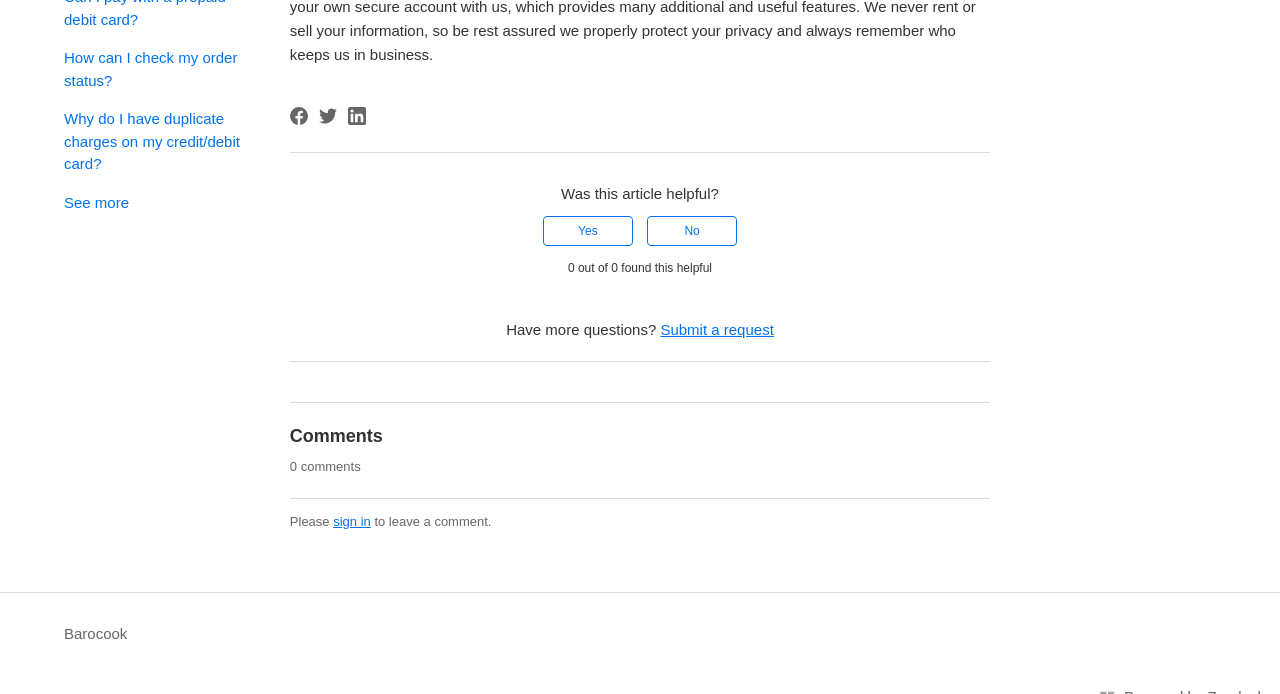Specify the bounding box coordinates (top-left x, top-left y, bottom-right x, bottom-right y) of the UI element in the screenshot that matches this description: Barocook

[0.05, 0.898, 0.1, 0.93]